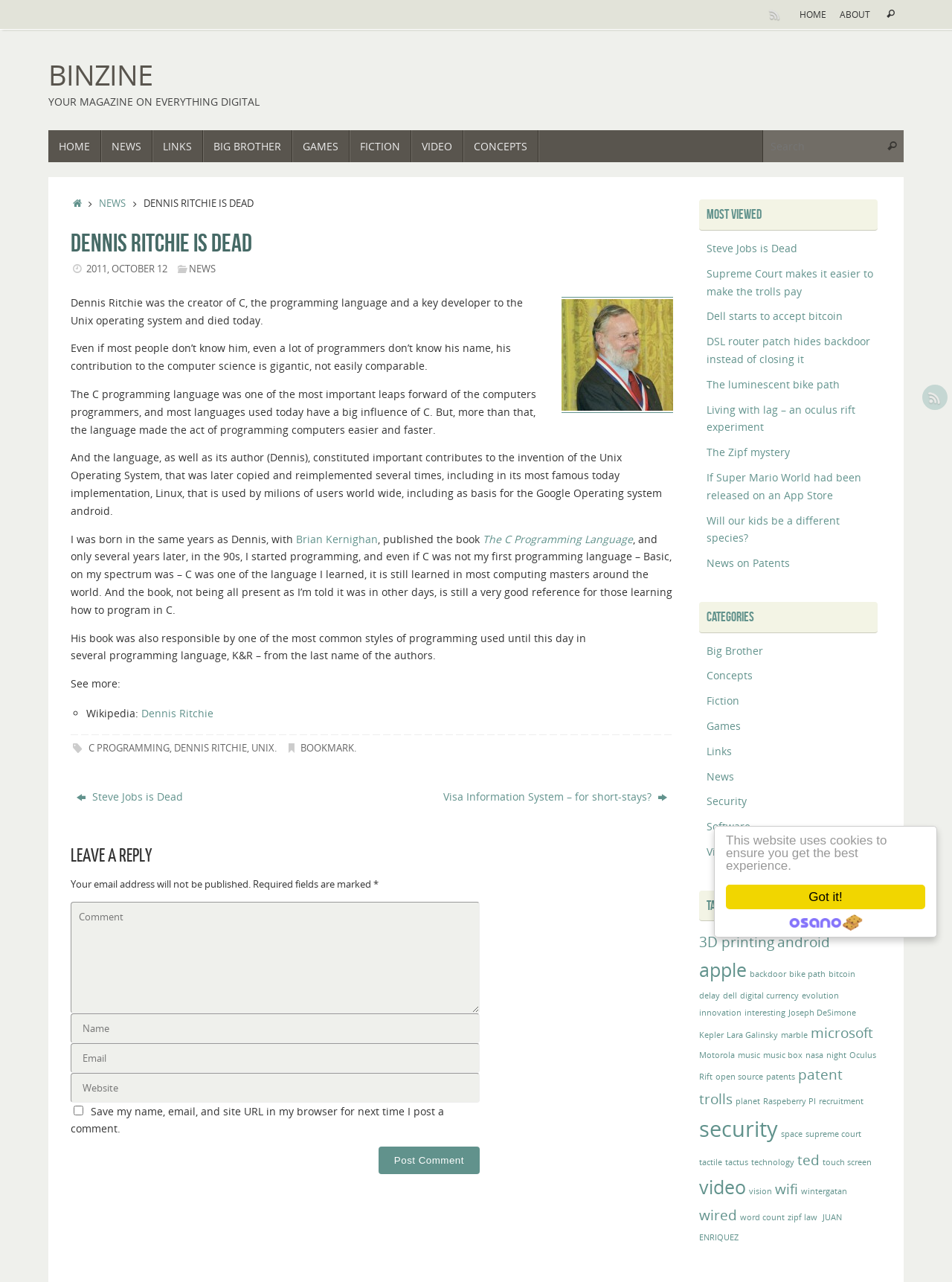Pinpoint the bounding box coordinates of the area that must be clicked to complete this instruction: "Search for something".

[0.923, 0.0, 0.947, 0.023]